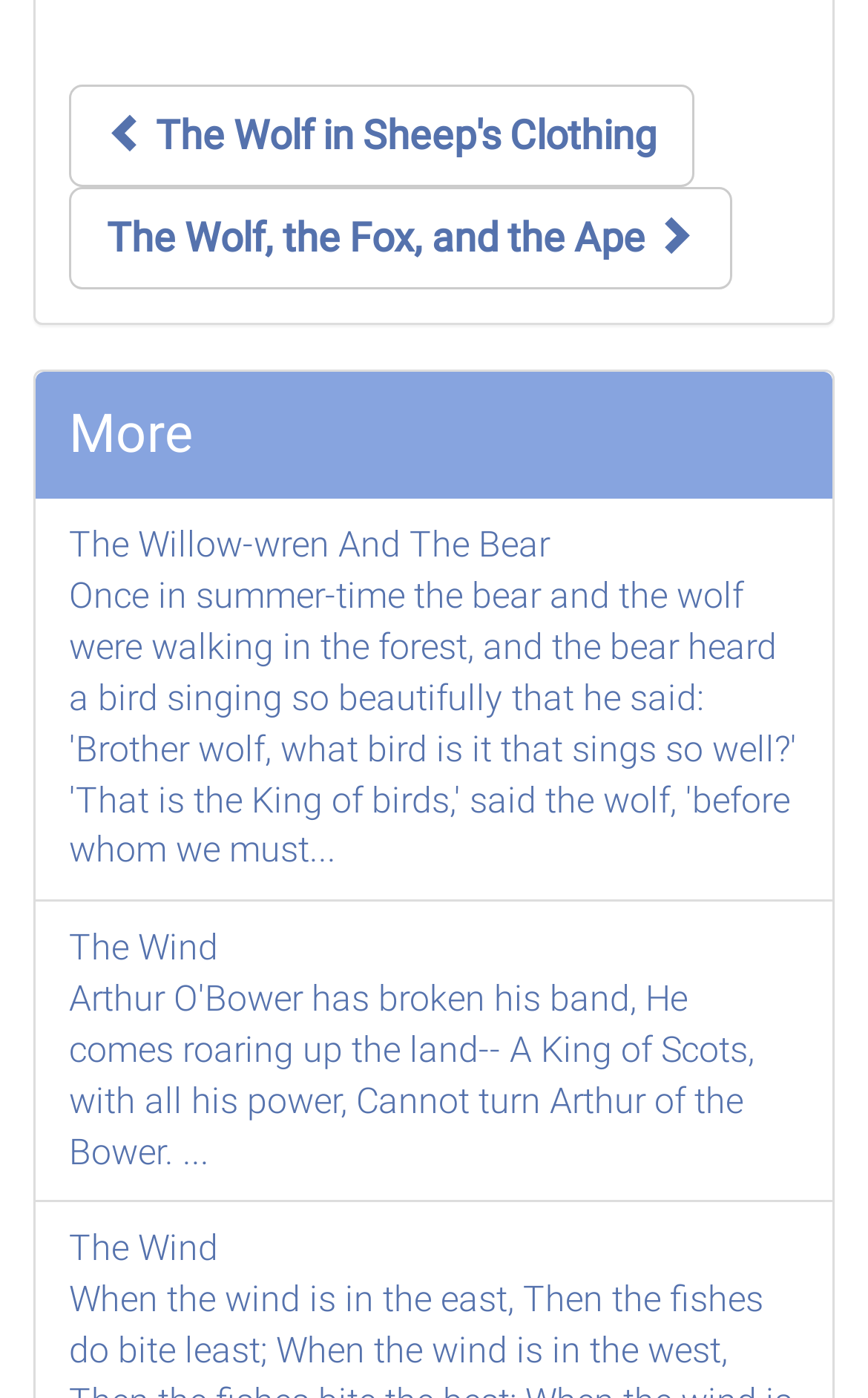Please determine the bounding box of the UI element that matches this description: The Wolf in Sheep's Clothing. The coordinates should be given as (top-left x, top-left y, bottom-right x, bottom-right y), with all values between 0 and 1.

[0.079, 0.061, 0.8, 0.134]